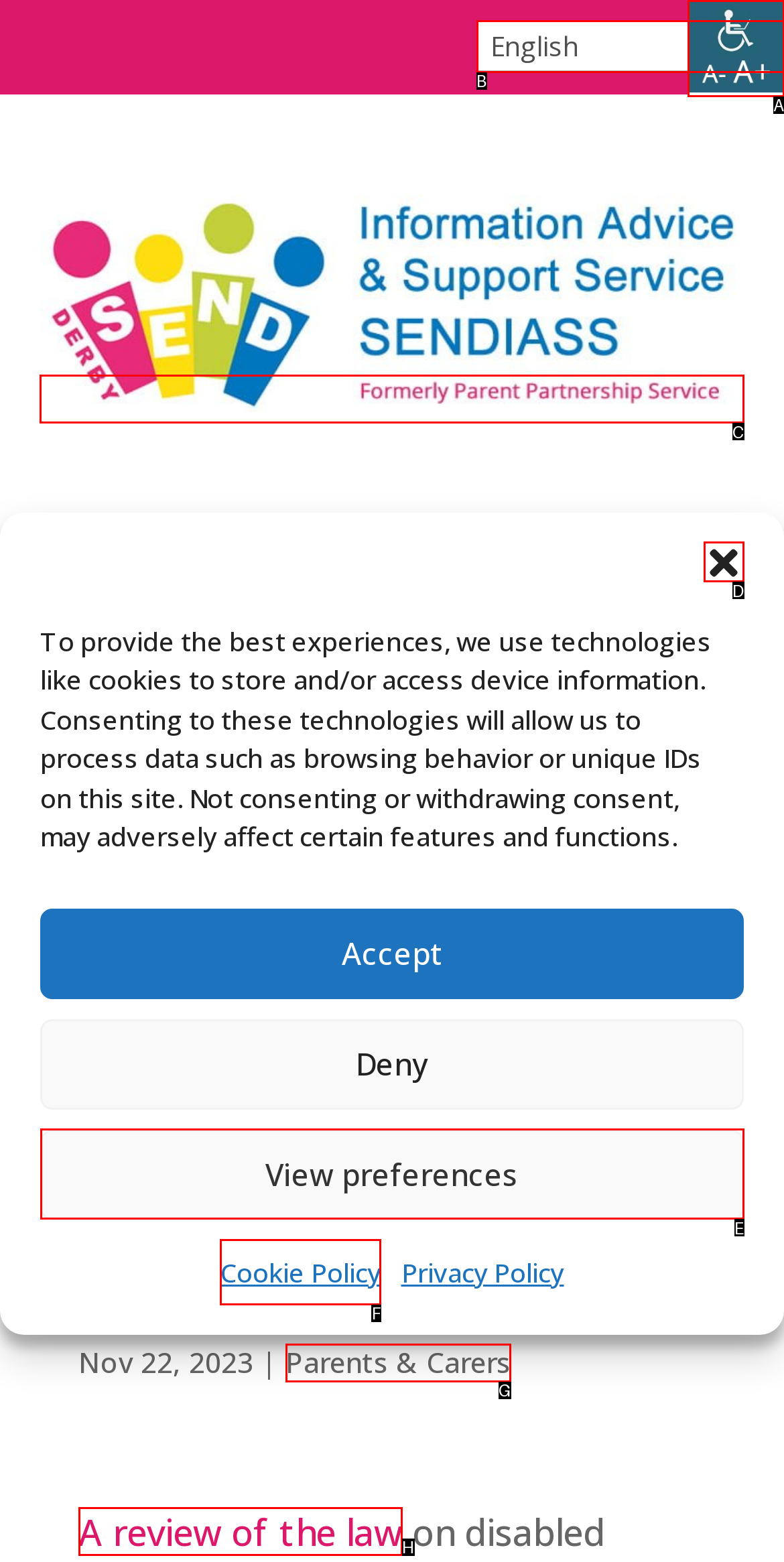Determine which HTML element should be clicked for this task: View Derby SENDIASS logo
Provide the option's letter from the available choices.

C